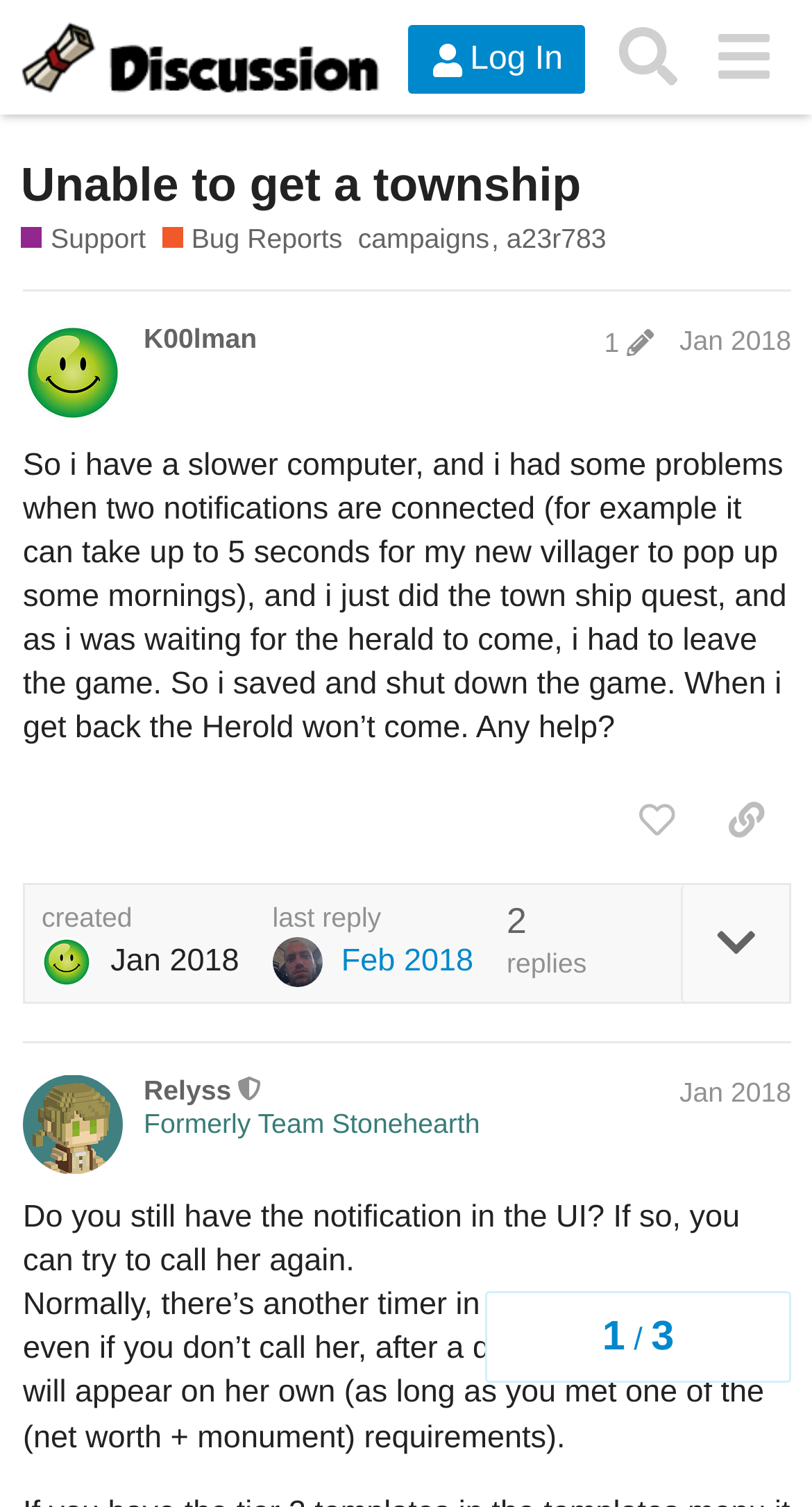Look at the image and give a detailed response to the following question: What is the name of the discourse?

The name of the discourse can be found in the top-left corner of the webpage, where it says 'Stonehearth Discourse' in a link element.